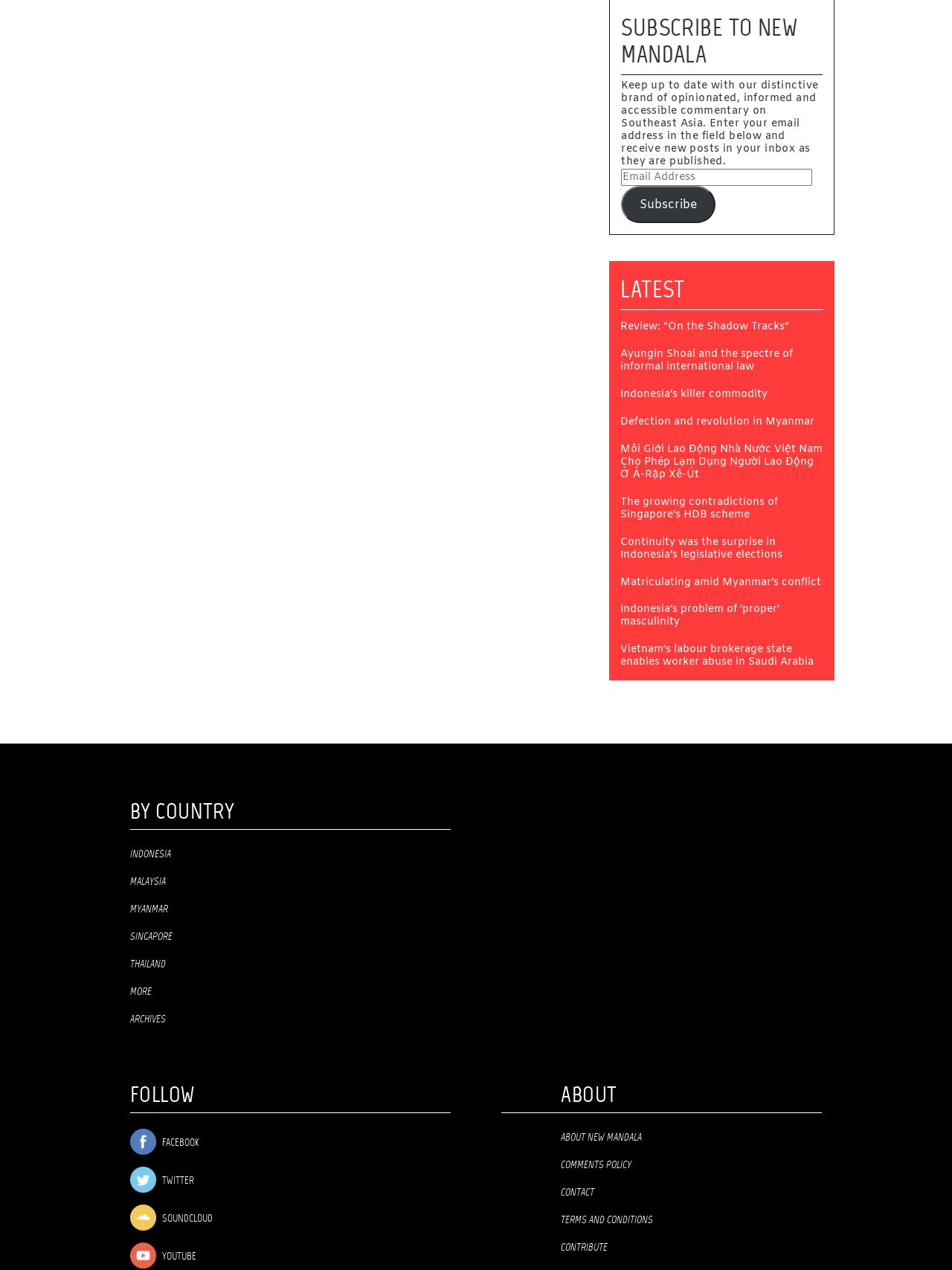How can users navigate articles by country?
Please provide a comprehensive answer to the question based on the webpage screenshot.

The website has a section labeled 'BY COUNTRY' which features links to various countries such as Indonesia, Malaysia, and Singapore. Users can click on these links to navigate to articles related to each country.